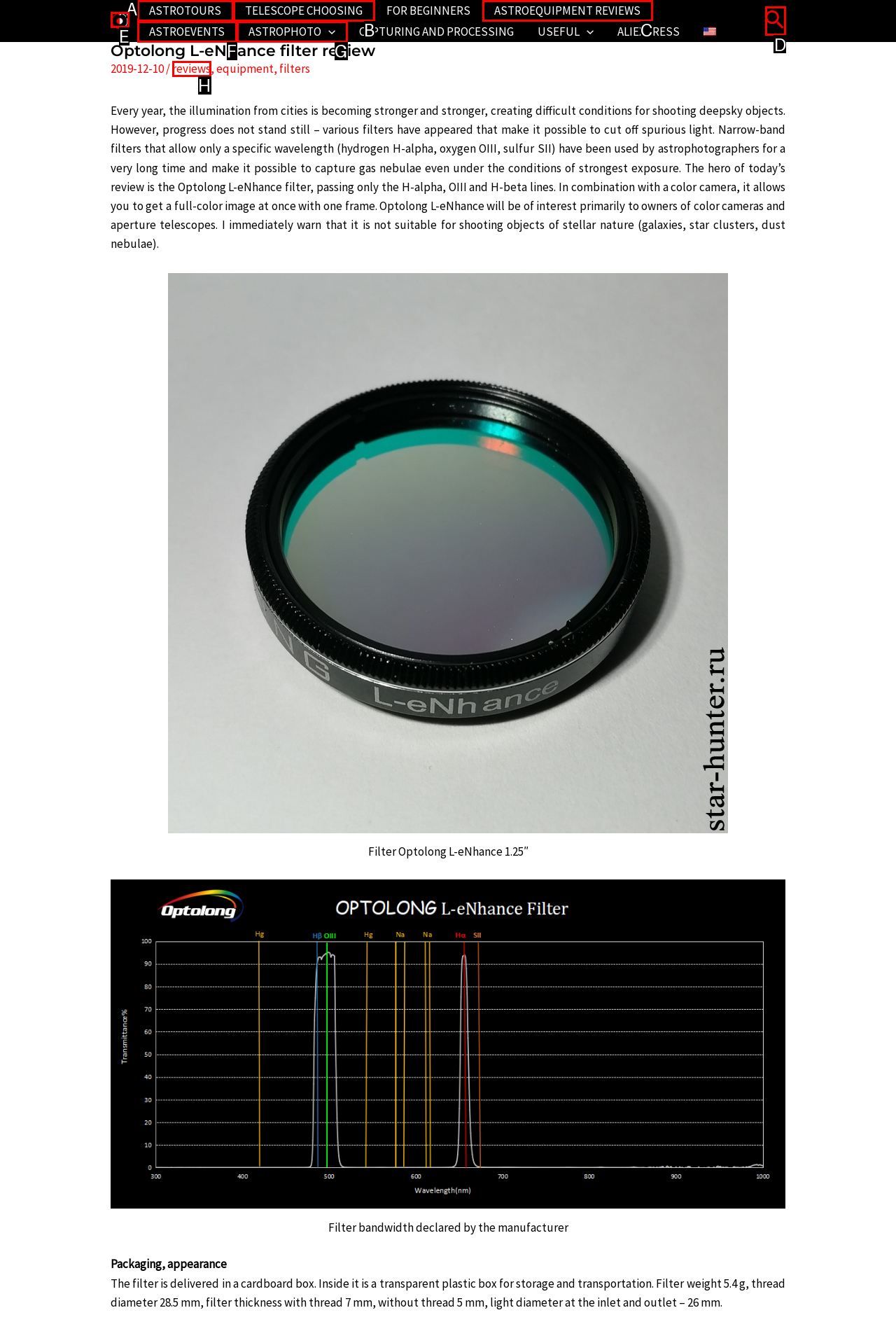Identify the correct choice to execute this task: Contact the journal
Respond with the letter corresponding to the right option from the available choices.

None